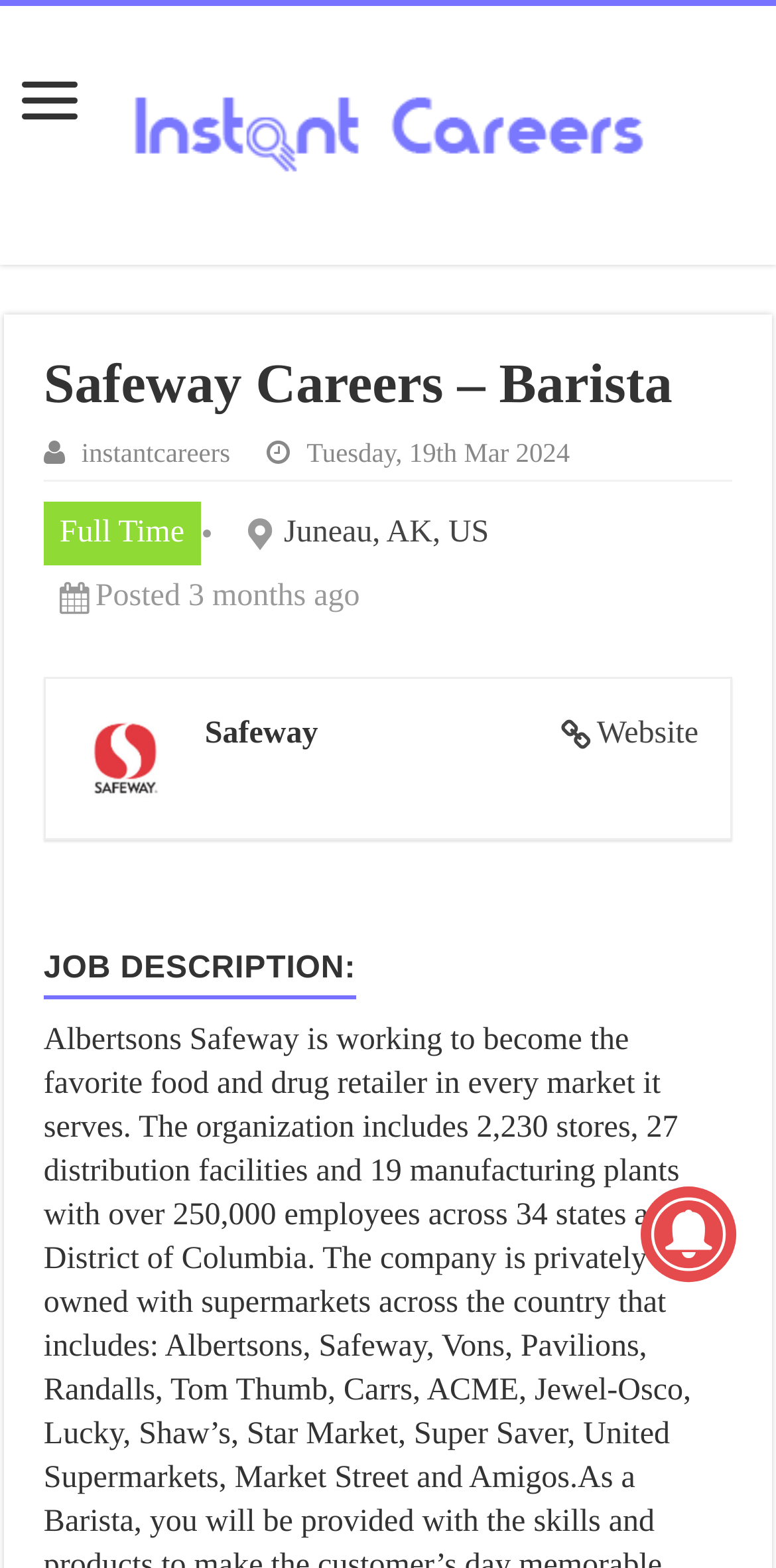What is the type of job?
Based on the screenshot, answer the question with a single word or phrase.

Full Time